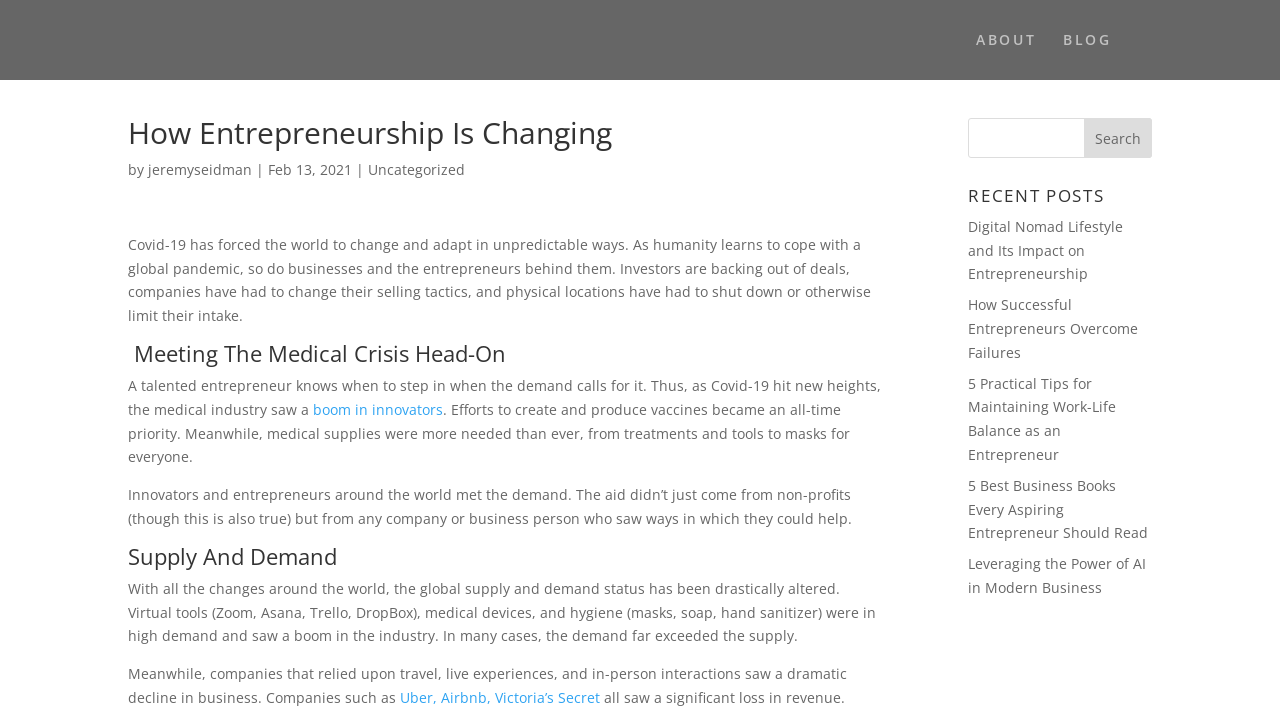Pinpoint the bounding box coordinates of the area that must be clicked to complete this instruction: "Read the blog post about digital nomad lifestyle".

[0.756, 0.3, 0.878, 0.392]